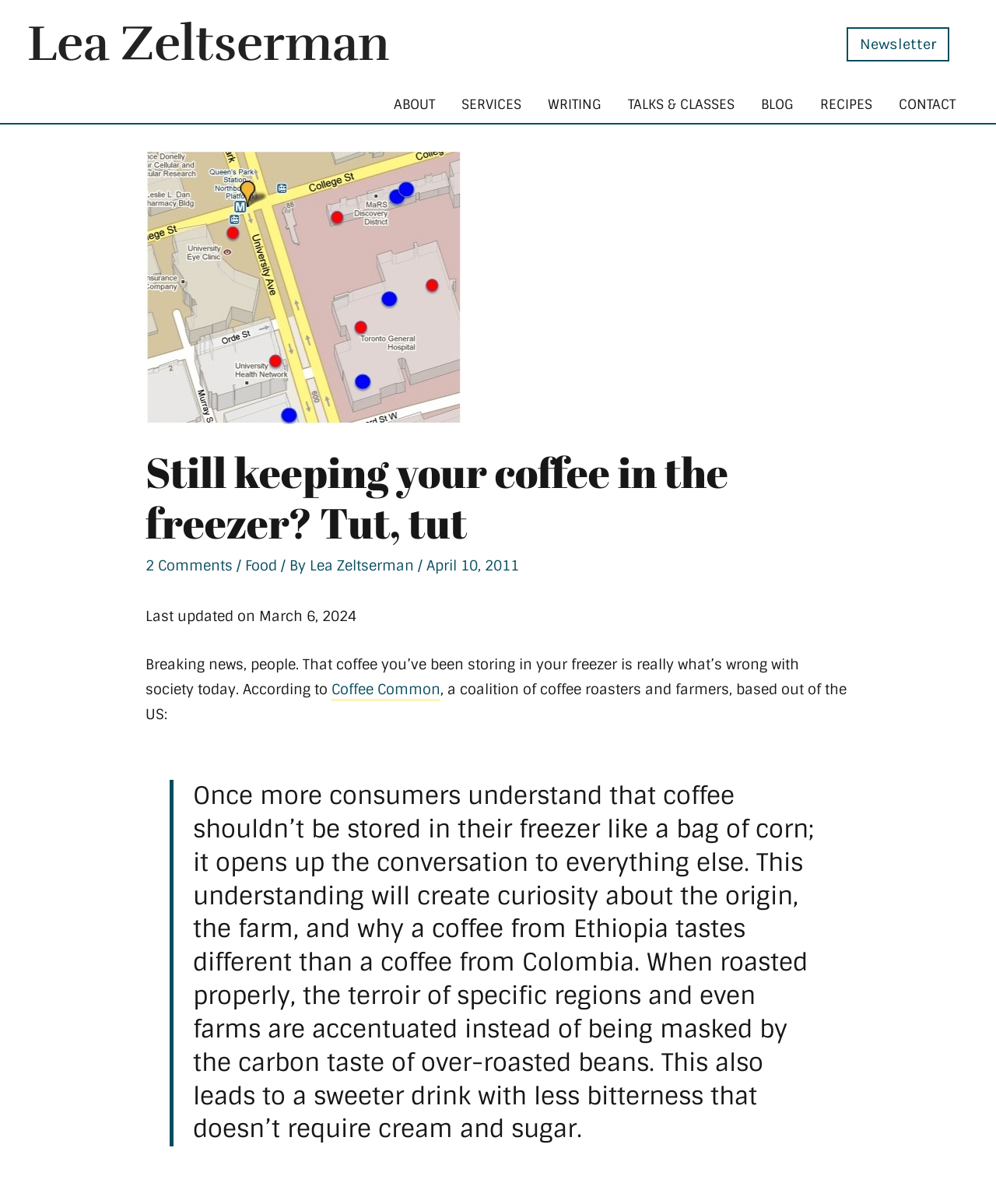Please identify the bounding box coordinates of the element that needs to be clicked to execute the following command: "Subscribe to the 'Newsletter'". Provide the bounding box using four float numbers between 0 and 1, formatted as [left, top, right, bottom].

[0.807, 0.023, 0.973, 0.051]